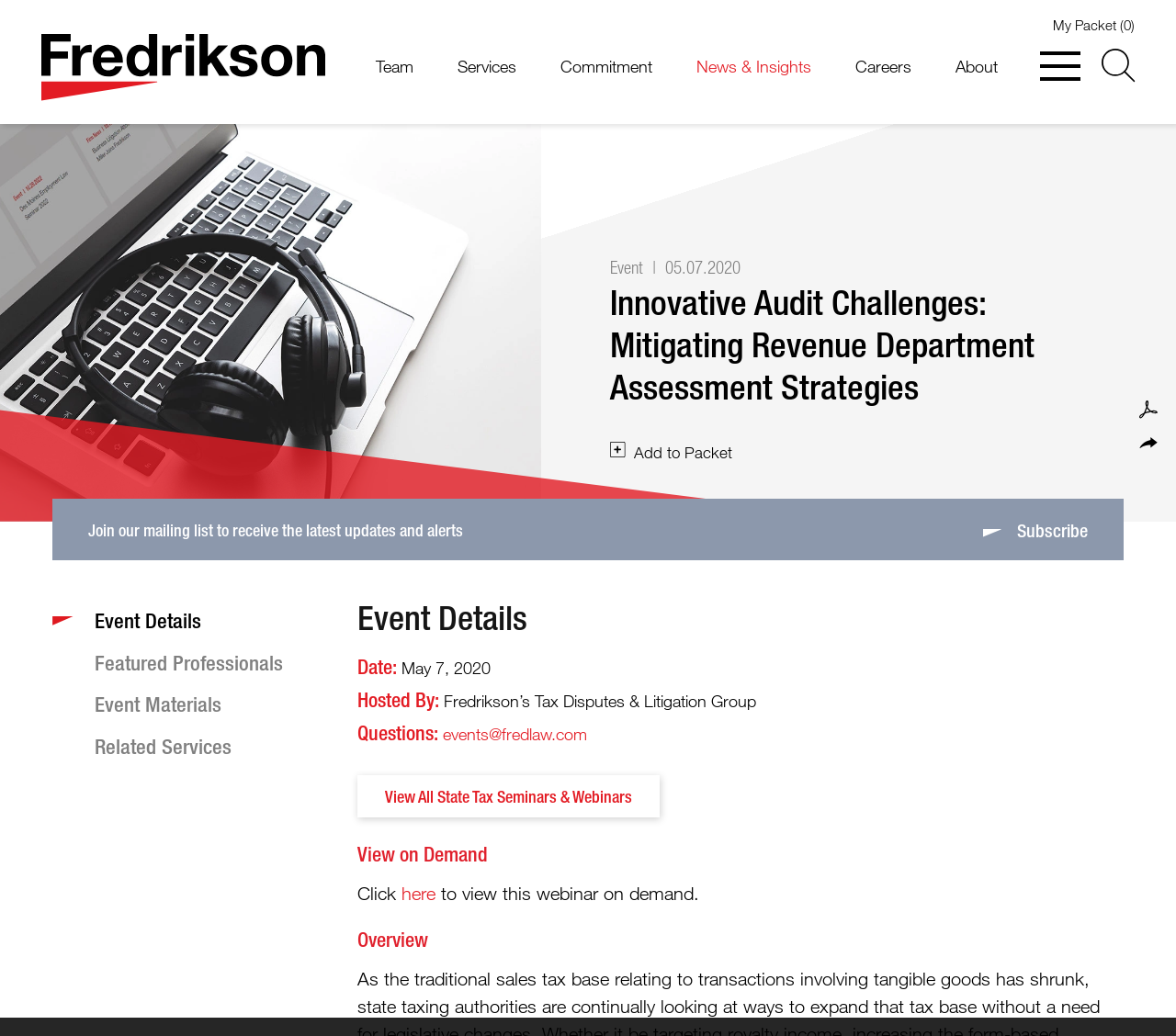Indicate the bounding box coordinates of the element that must be clicked to execute the instruction: "View the event details". The coordinates should be given as four float numbers between 0 and 1, i.e., [left, top, right, bottom].

[0.304, 0.576, 0.955, 0.615]